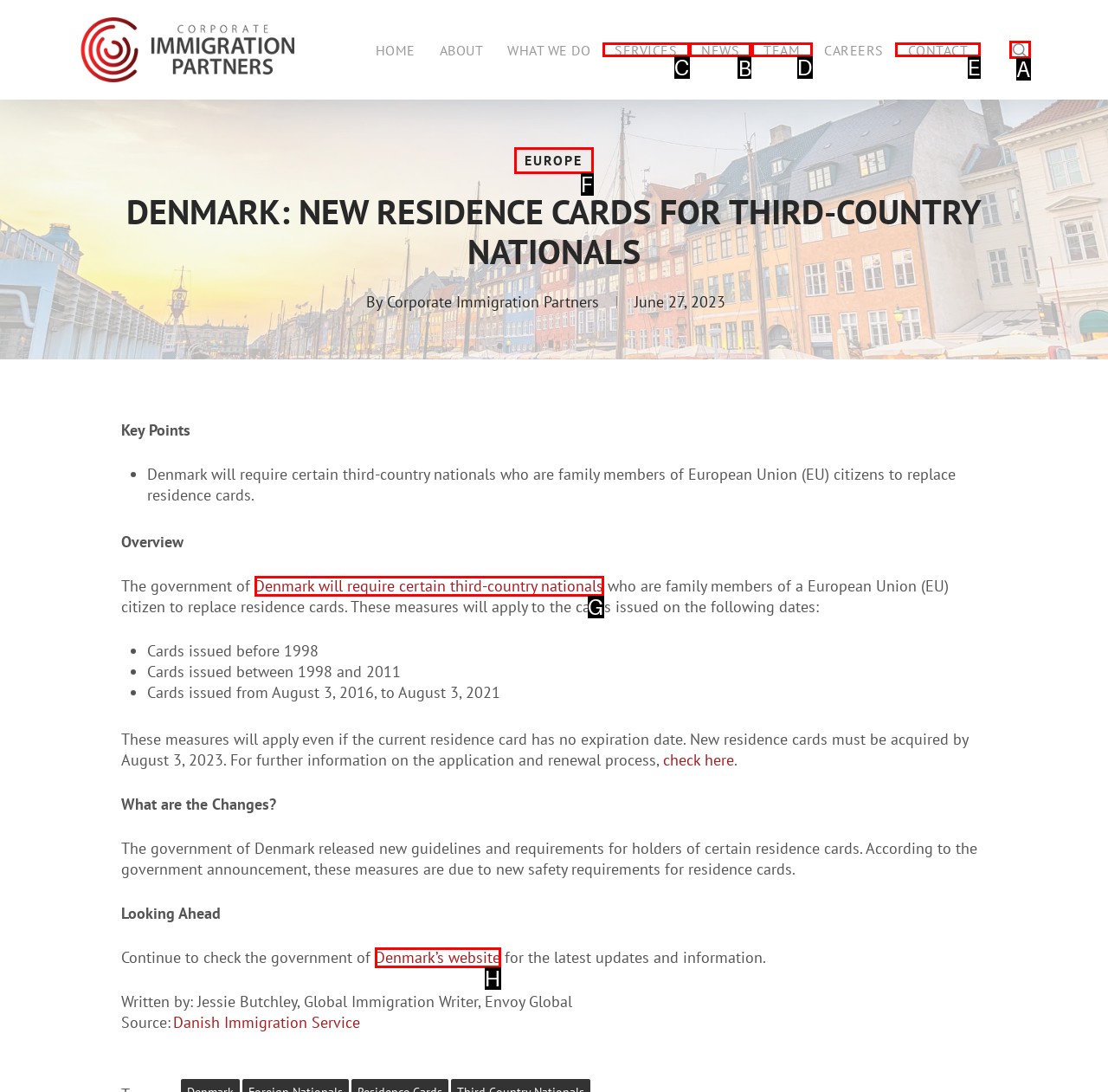Identify the correct option to click in order to accomplish the task: check the news Provide your answer with the letter of the selected choice.

B